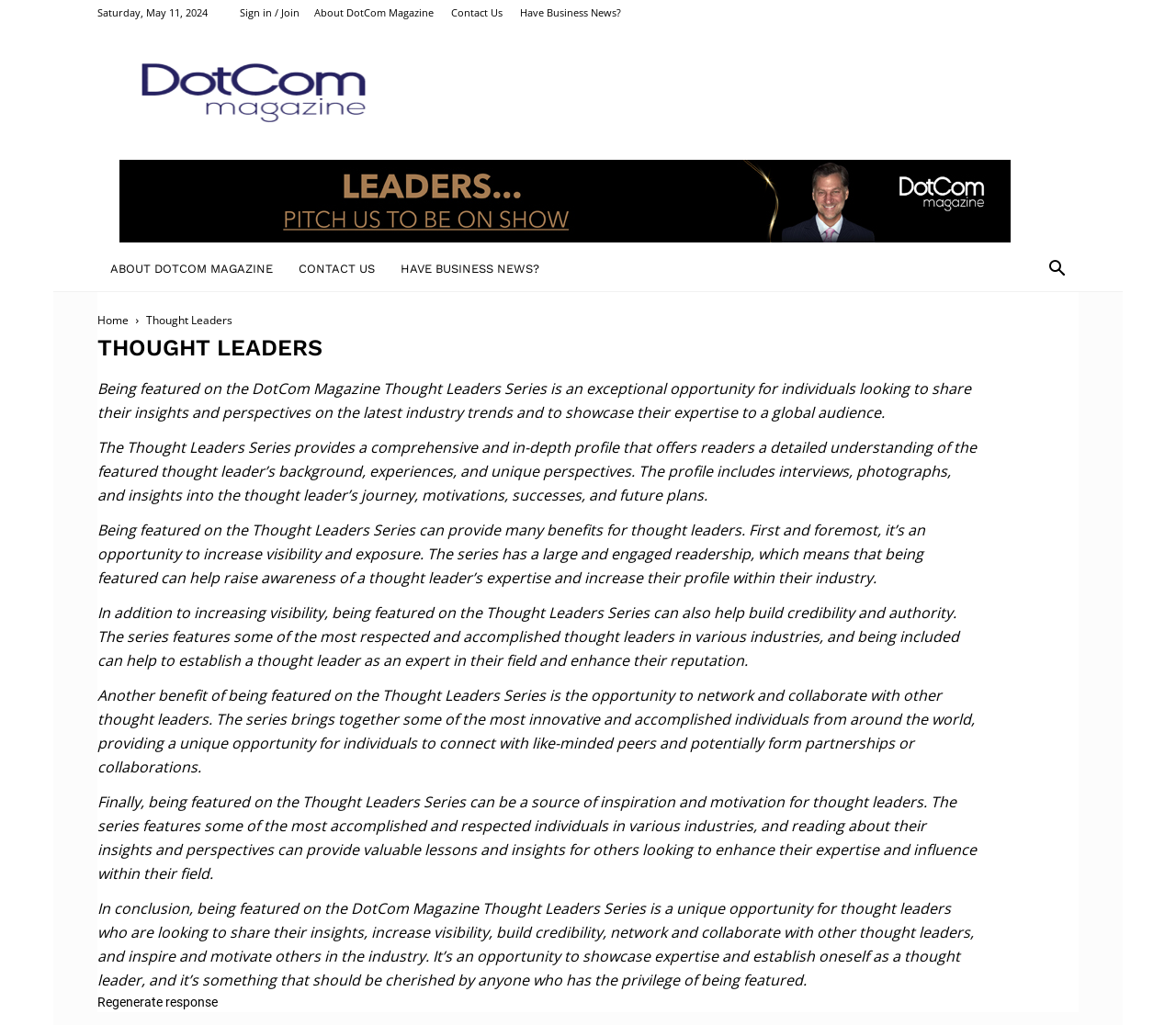Respond to the question below with a single word or phrase:
How many links are there in the top navigation bar?

4